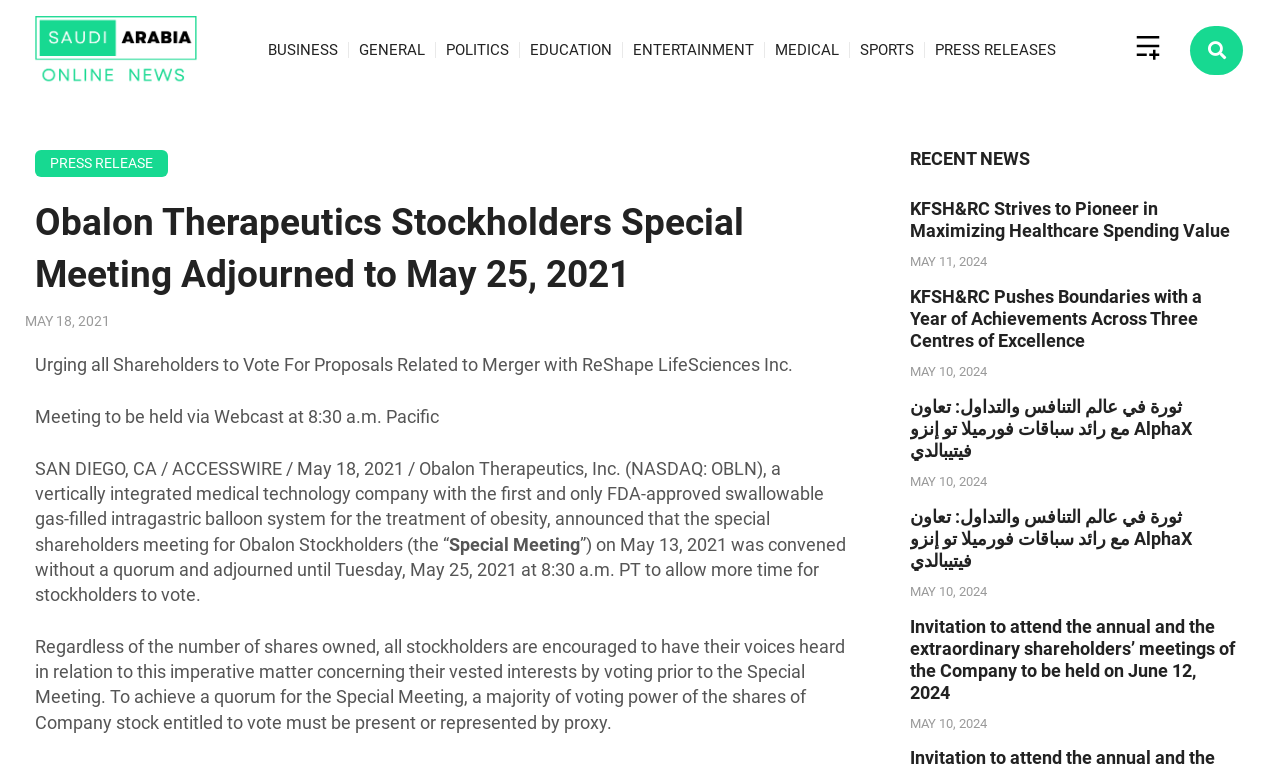How many news articles are listed?
Based on the image, give a concise answer in the form of a single word or short phrase.

4